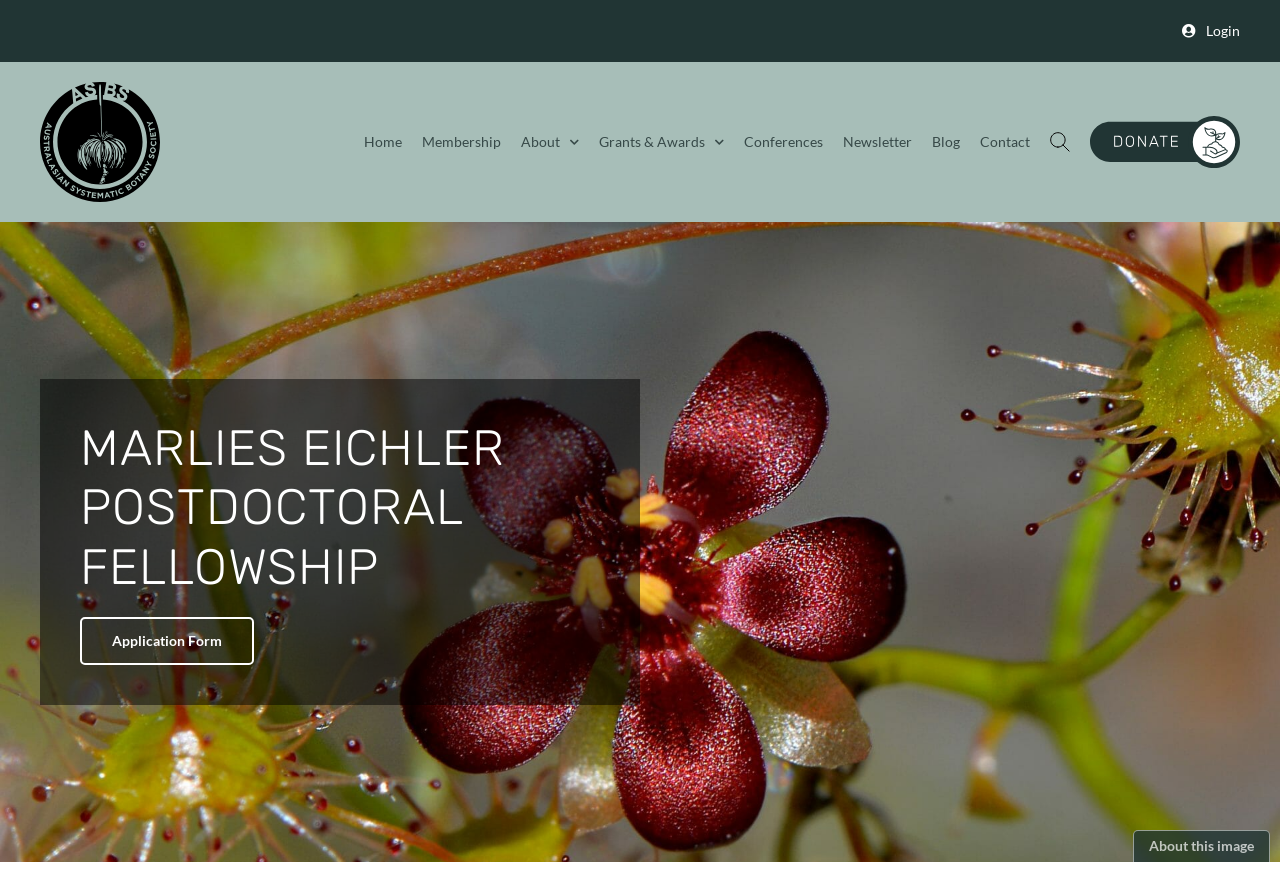Locate the bounding box coordinates of the clickable region to complete the following instruction: "View About."

[0.407, 0.14, 0.452, 0.176]